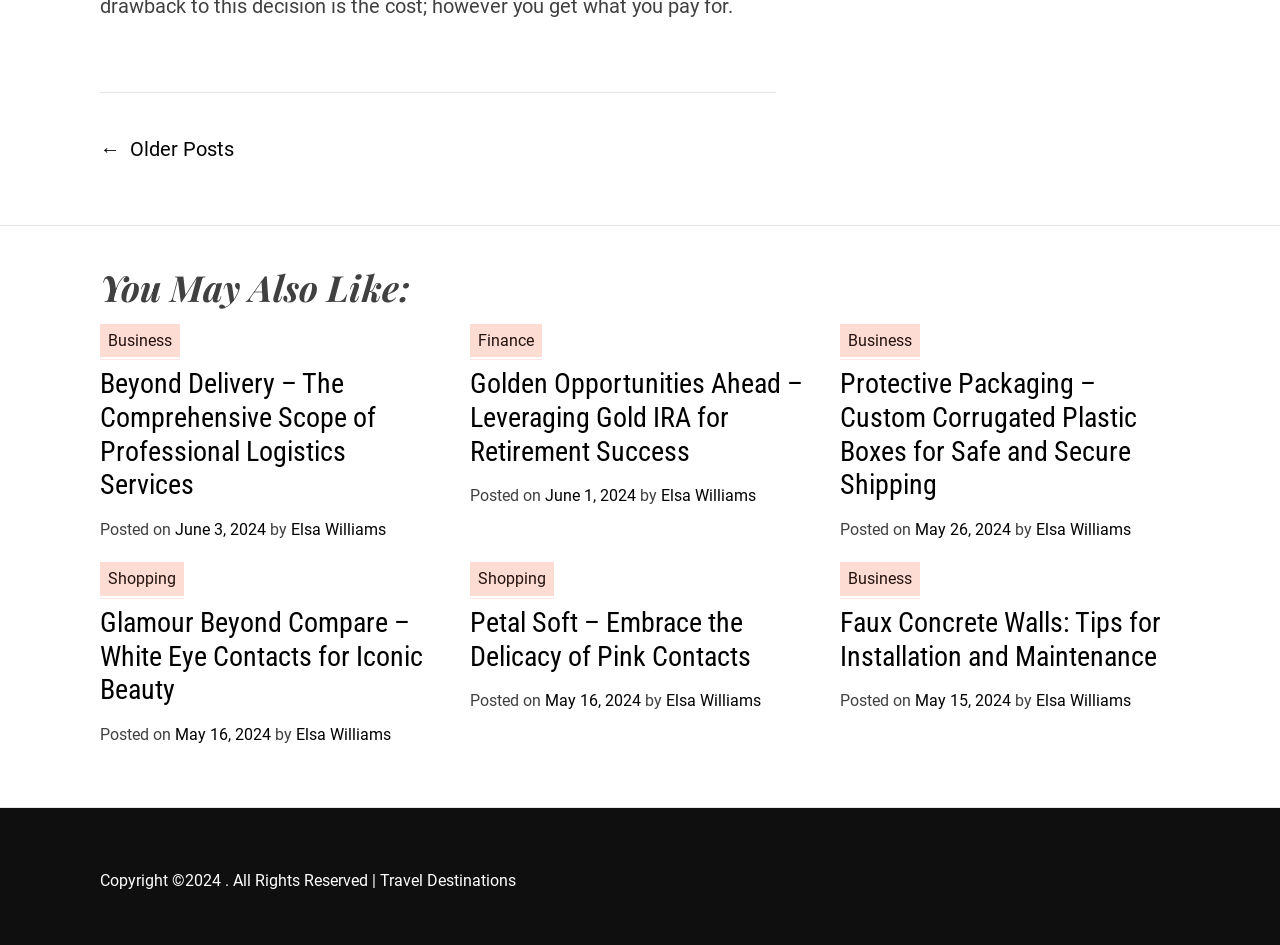Who is the author of the articles? Please answer the question using a single word or phrase based on the image.

Elsa Williams